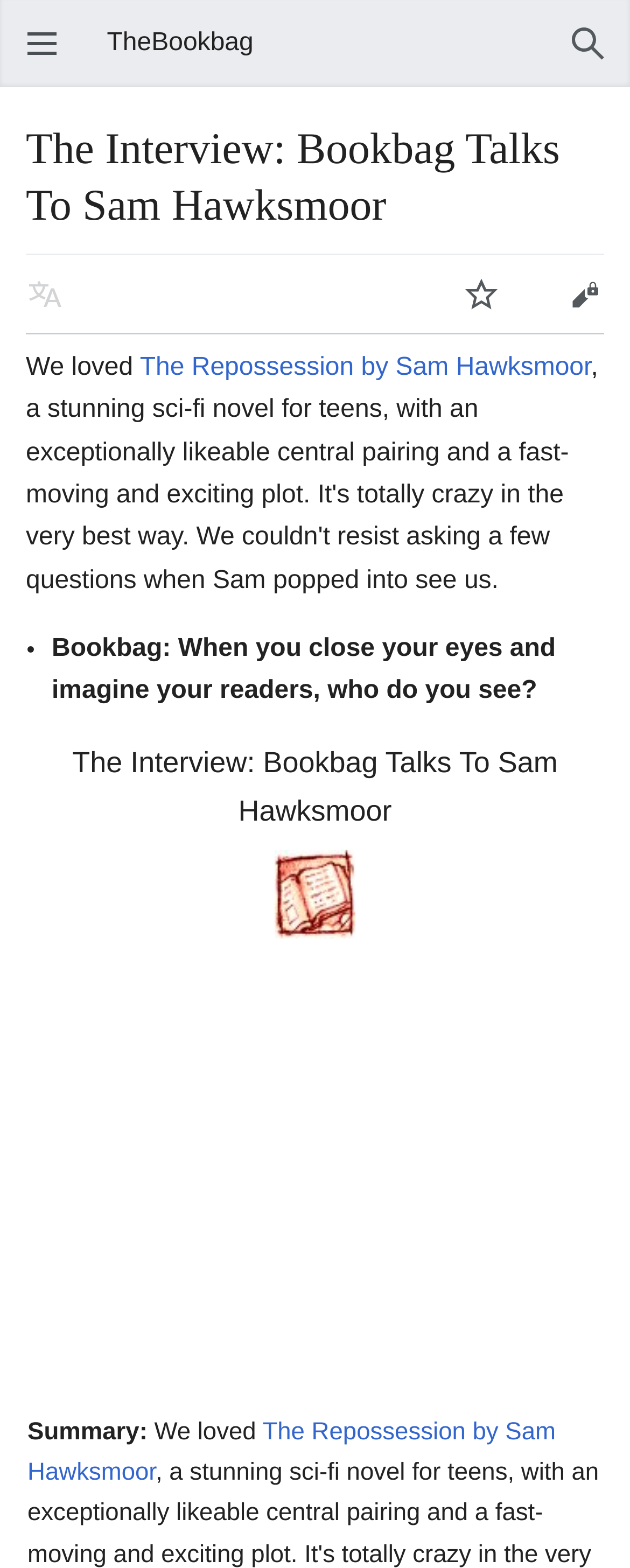Could you locate the bounding box coordinates for the section that should be clicked to accomplish this task: "Watch".

[0.713, 0.167, 0.815, 0.208]